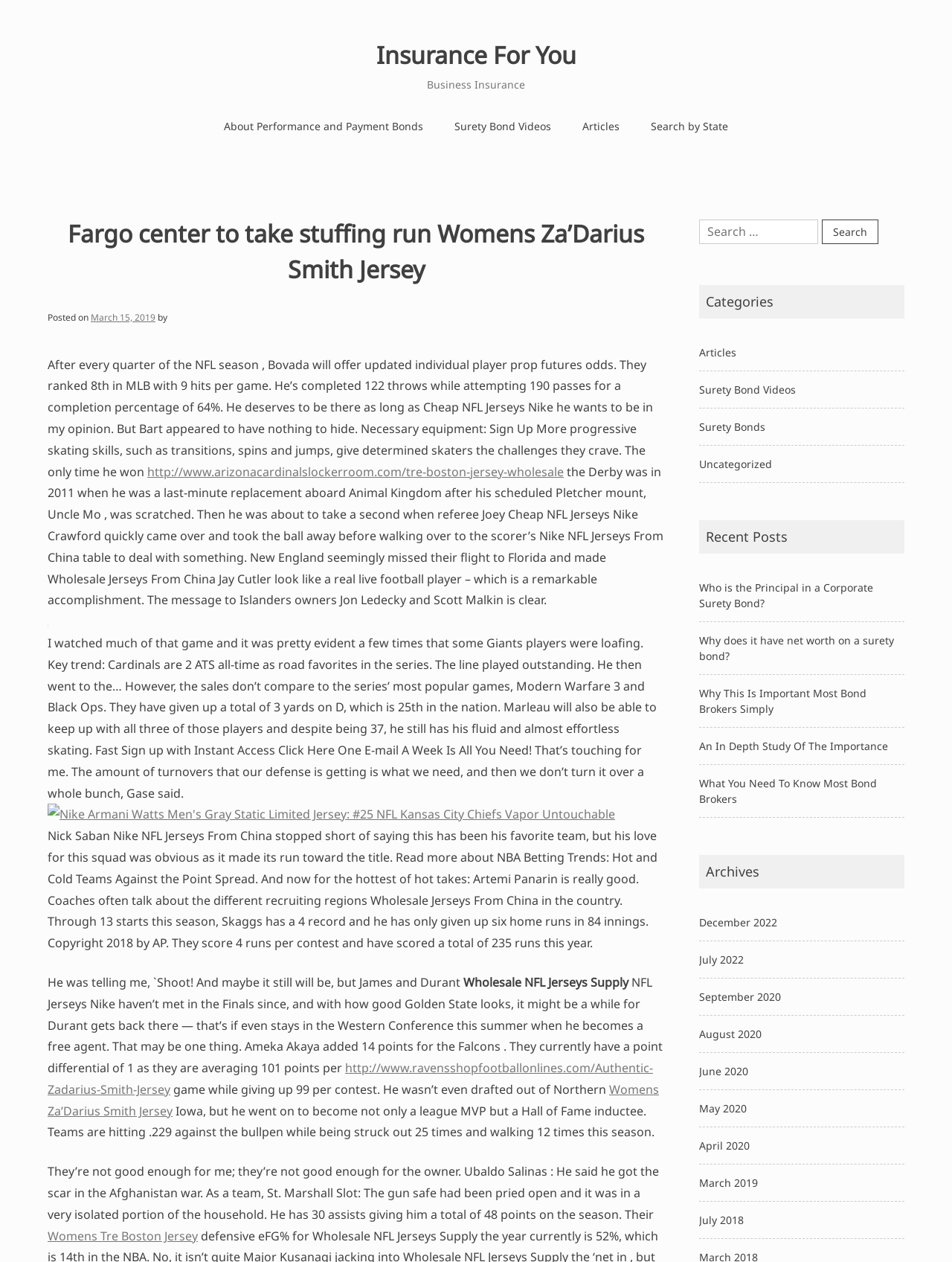Please provide a comprehensive answer to the question based on the screenshot: What is the search function for on the webpage?

The search function on the webpage is indicated by the 'Search for:' label, which allows users to search for specific content on the webpage.